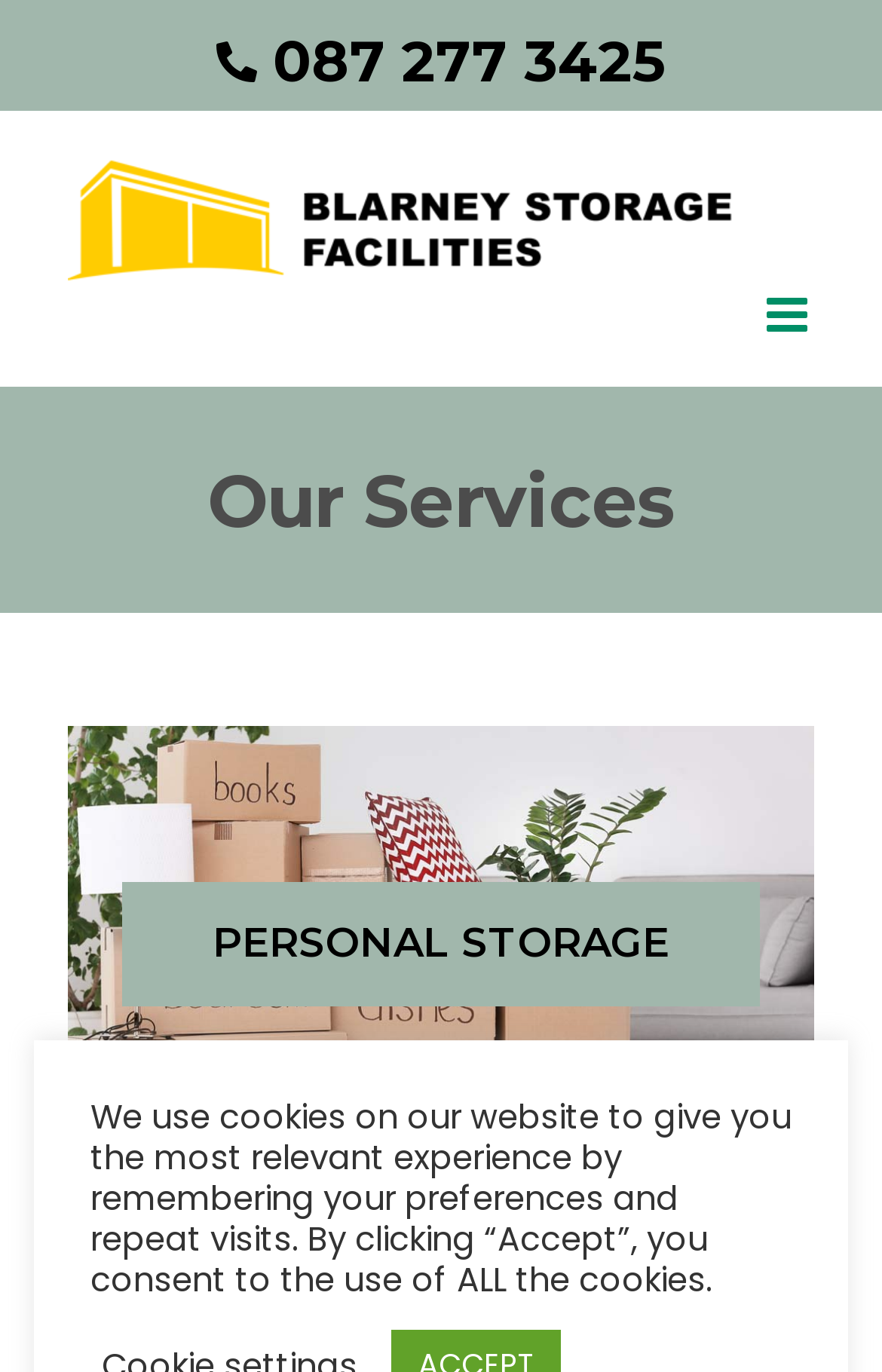What is the purpose of the 'Toggle mobile menu' button?
Look at the image and answer the question using a single word or phrase.

To control the mobile menu